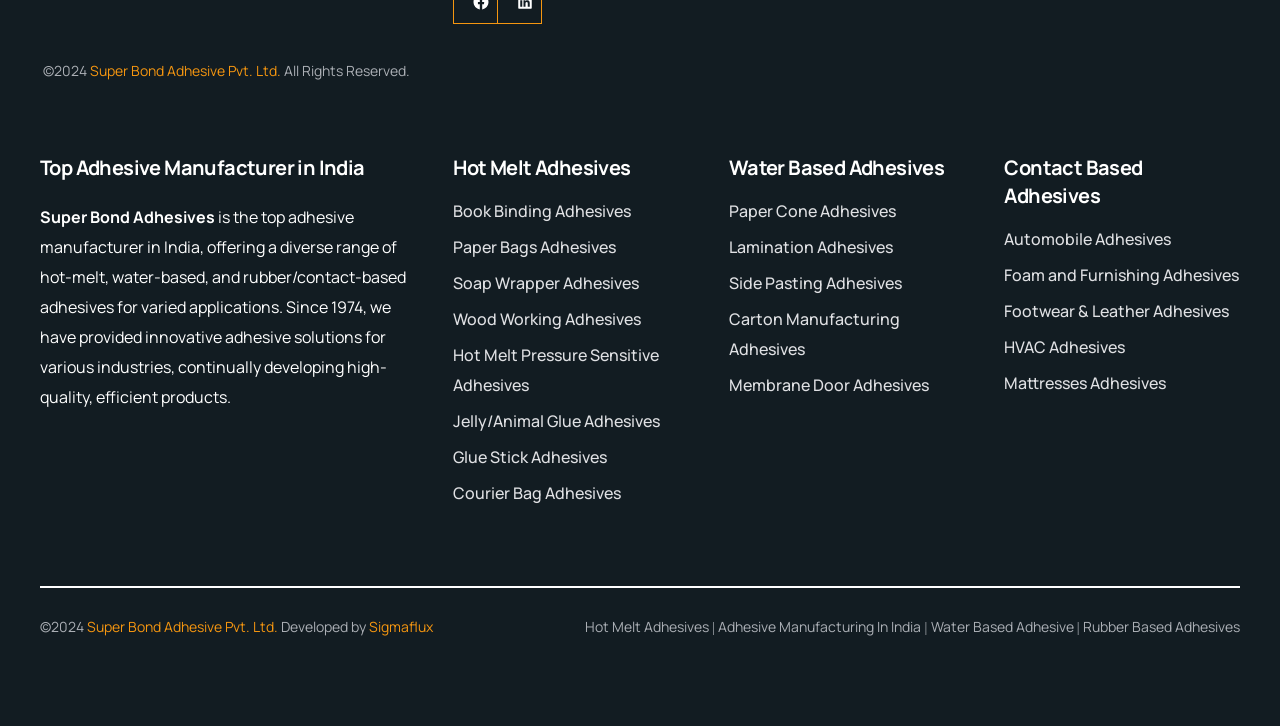What type of adhesives does Super Bond Adhesives offer?
Based on the screenshot, give a detailed explanation to answer the question.

Based on the webpage, Super Bond Adhesives is the top adhesive manufacturer in India, and it offers a diverse range of adhesives. The webpage is divided into three sections: Hot Melt Adhesives, Water Based Adhesives, and Contact Based Adhesives, indicating that Super Bond Adhesives offers these three types of adhesives.